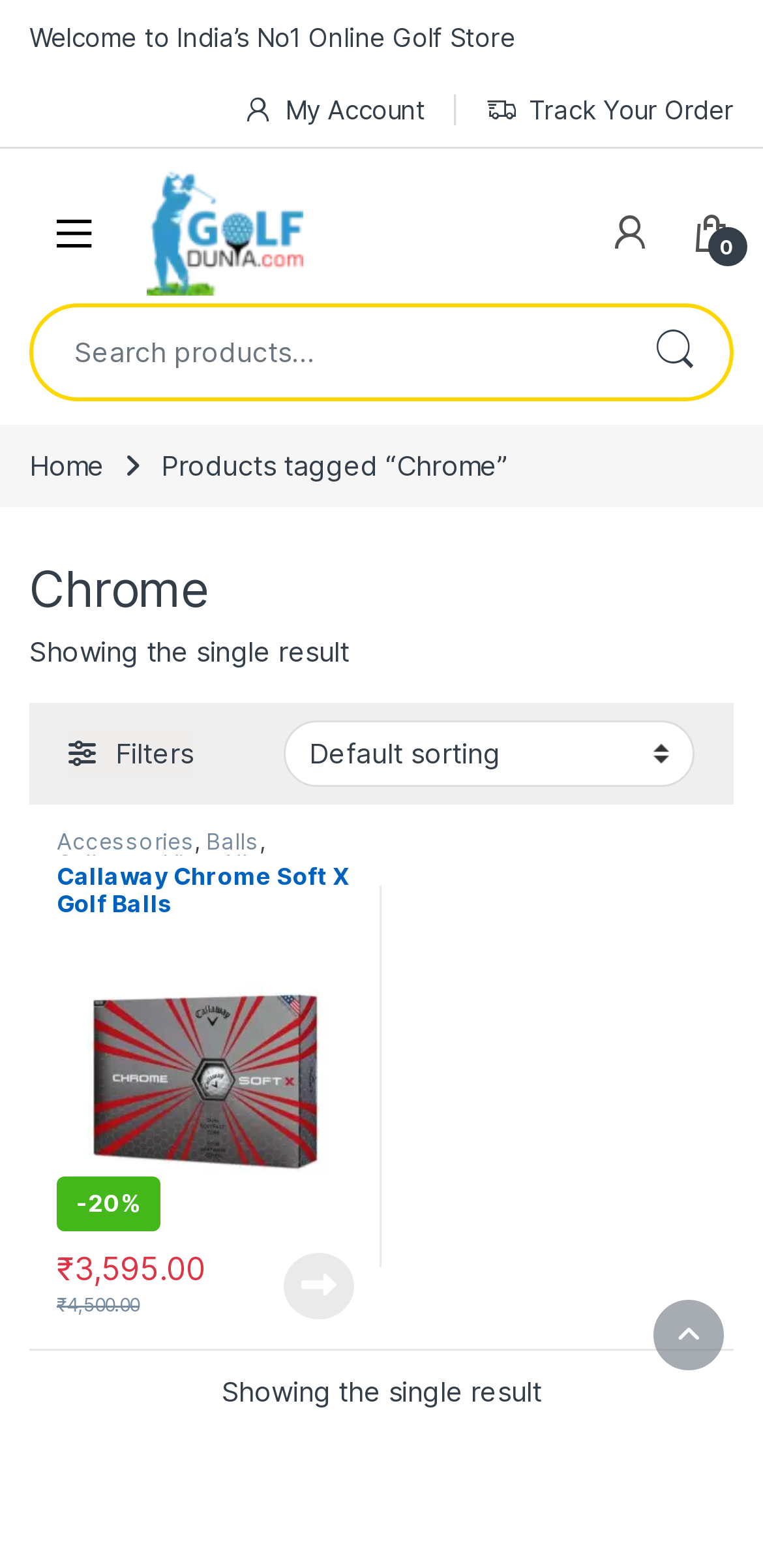Give a complete and precise description of the webpage's appearance.

The webpage is an online golf store, specifically showcasing the "Callaway Chrome Soft X Golf Balls" product. At the top, there is a navigation bar with links to "Welcome to India's No1 Online Golf Store", "My Account", and "Track Your Order". Below this, there is a search bar with a button and a dropdown menu. 

To the left of the search bar, there is a logo of "Golfdunia" with a button containing an icon. On the right side, there are links to "r" and "n 0". 

Below the navigation bar, there is a breadcrumb navigation section with a link to "Home" and a text "Products tagged “Chrome”". 

The main content area is divided into two sections. The top section has a heading "Chrome" and a text "Showing the single result". Below this, there is a button with a filter icon and a dropdown menu for sorting options. 

The main product section displays the "Callaway Chrome Soft X Golf Balls" product with a heading, a discounted price of ₹3,595.00, and an original price of ₹4,500.00. There is also a "Read more" link about the product. 

At the bottom of the page, there is a text "Showing the single result" and a "Scroll to Top" link.